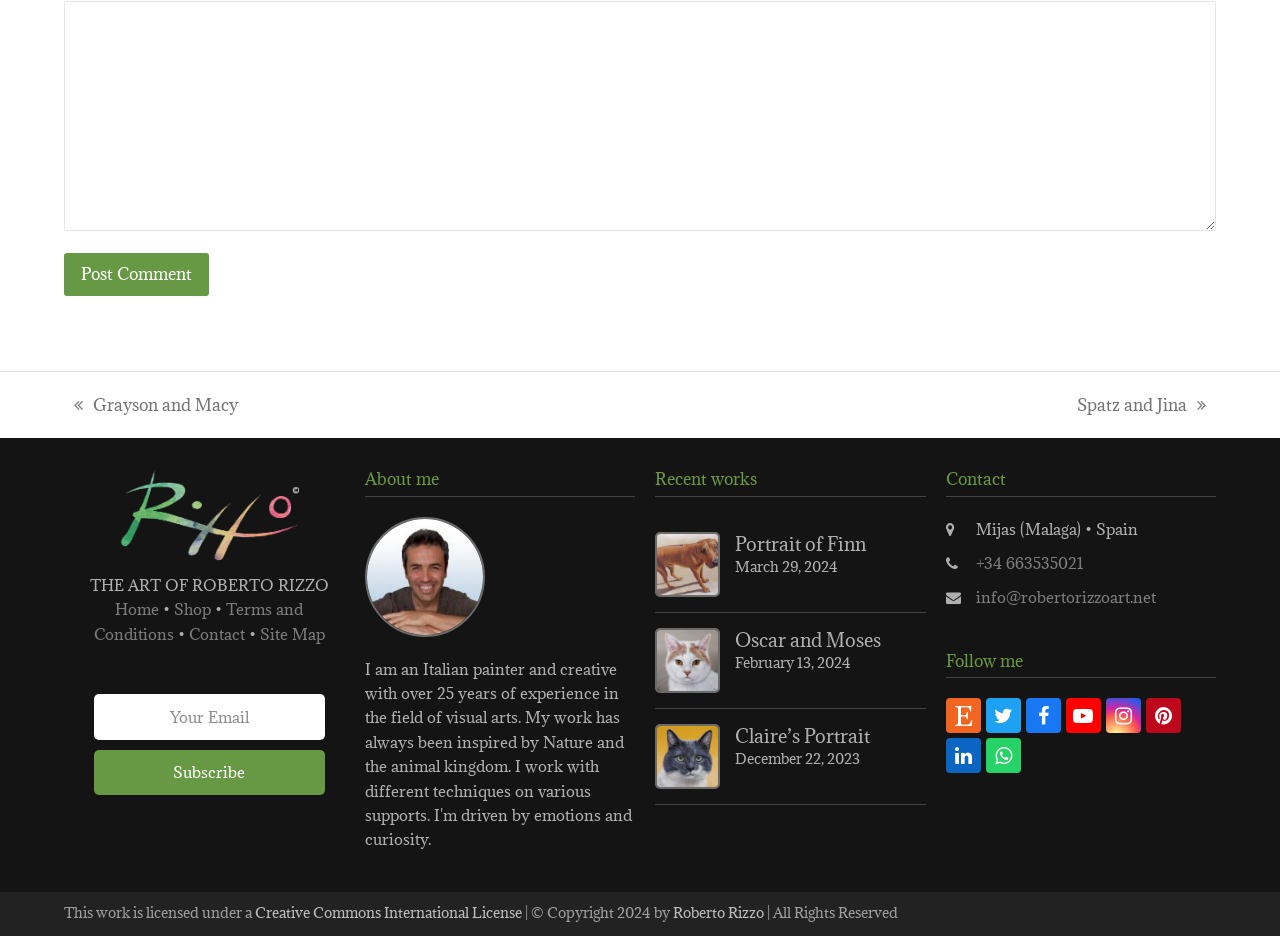Provide the bounding box coordinates of the section that needs to be clicked to accomplish the following instruction: "go to home page."

None